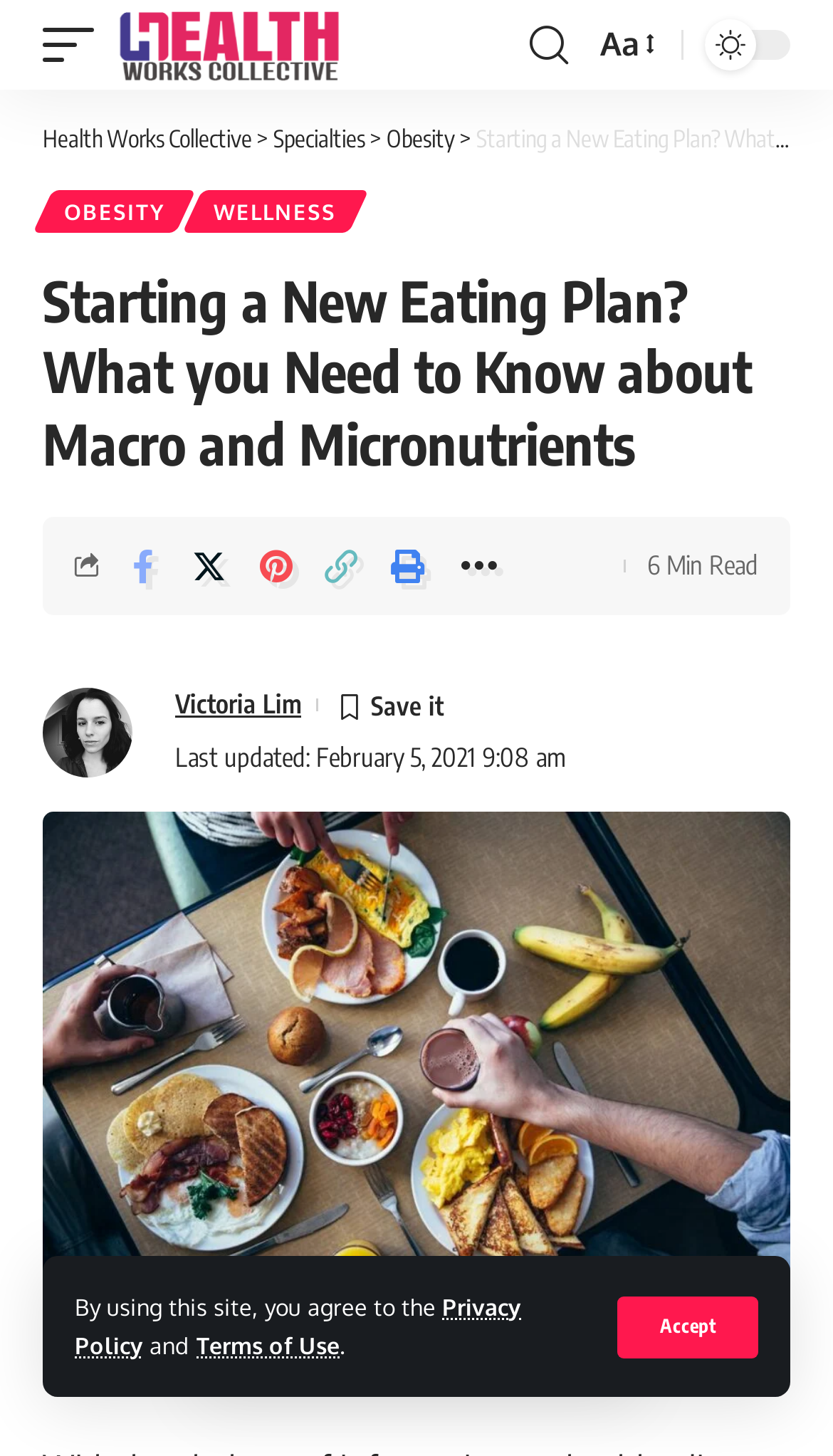Can you specify the bounding box coordinates for the region that should be clicked to fulfill this instruction: "Explore Business Essay Writing Service".

None